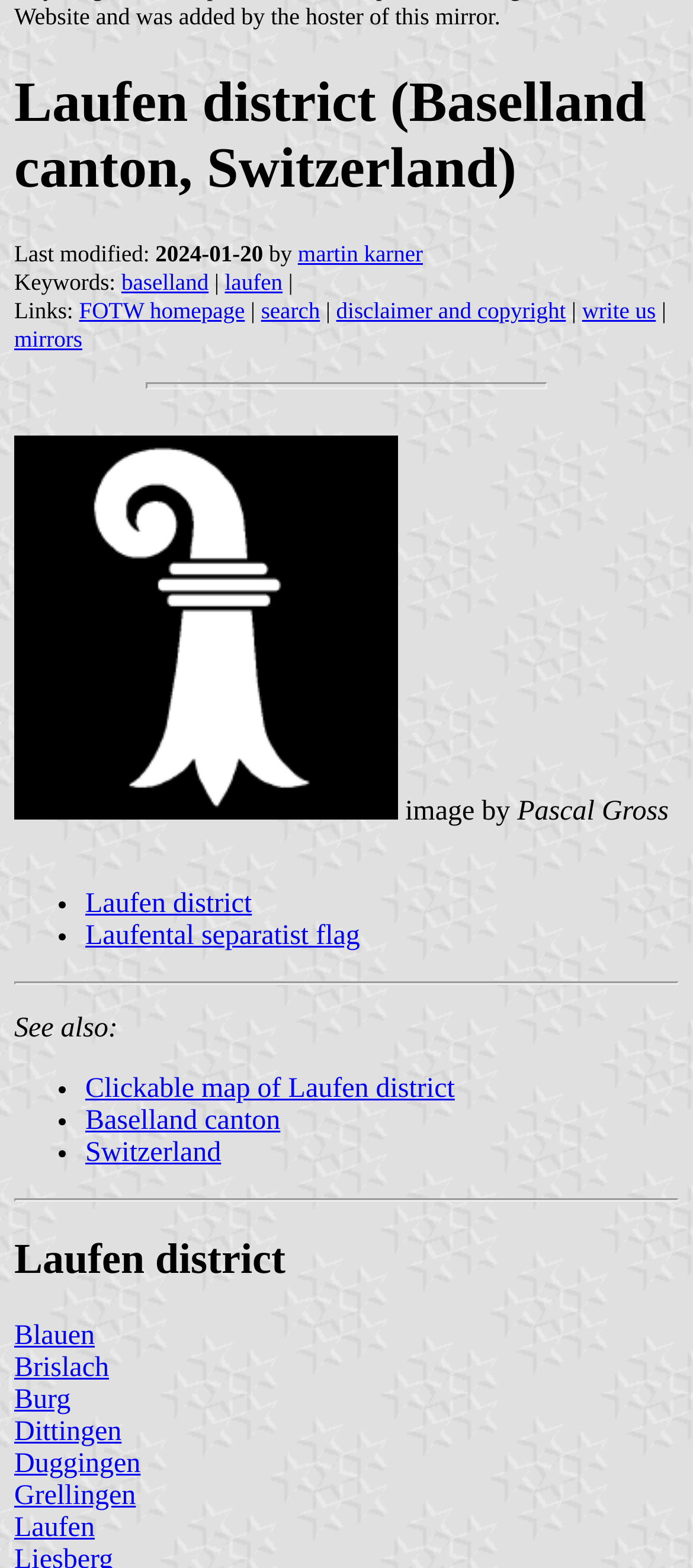Provide the bounding box coordinates for the specified HTML element described in this description: "Clickable map of Laufen district". The coordinates should be four float numbers ranging from 0 to 1, in the format [left, top, right, bottom].

[0.123, 0.685, 0.656, 0.704]